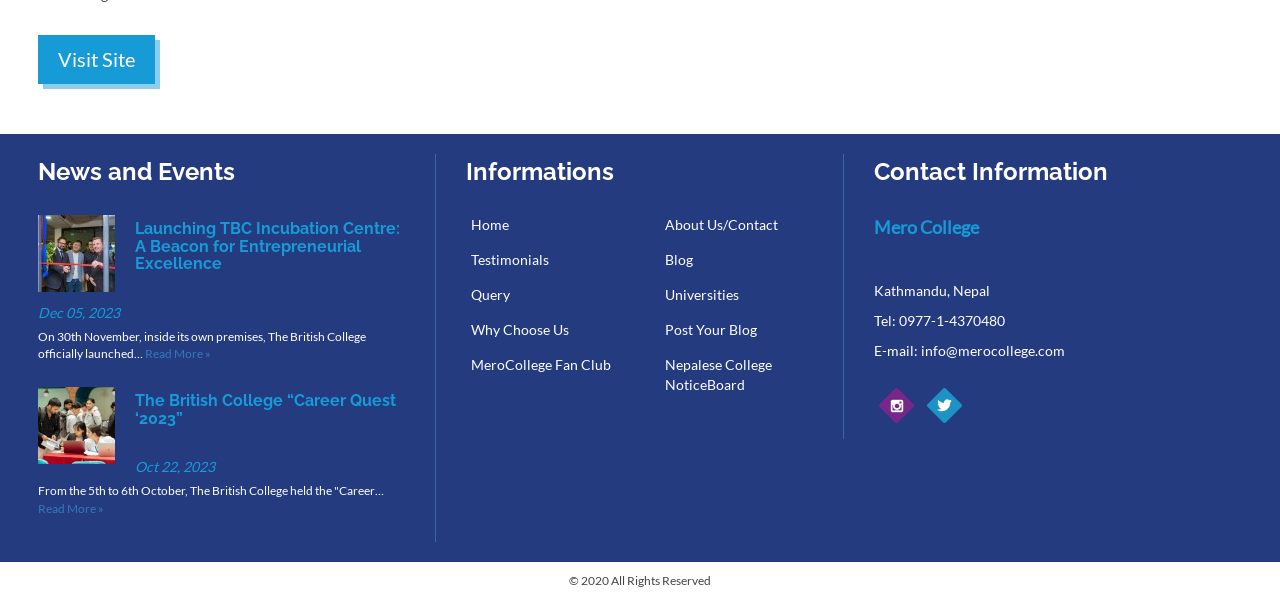What is the name of the college?
Please use the image to deliver a detailed and complete answer.

I inferred this answer by looking at the content of the webpage, specifically the heading 'News and Events' and the text 'The British College officially launched…' which suggests that the webpage is related to The British College.